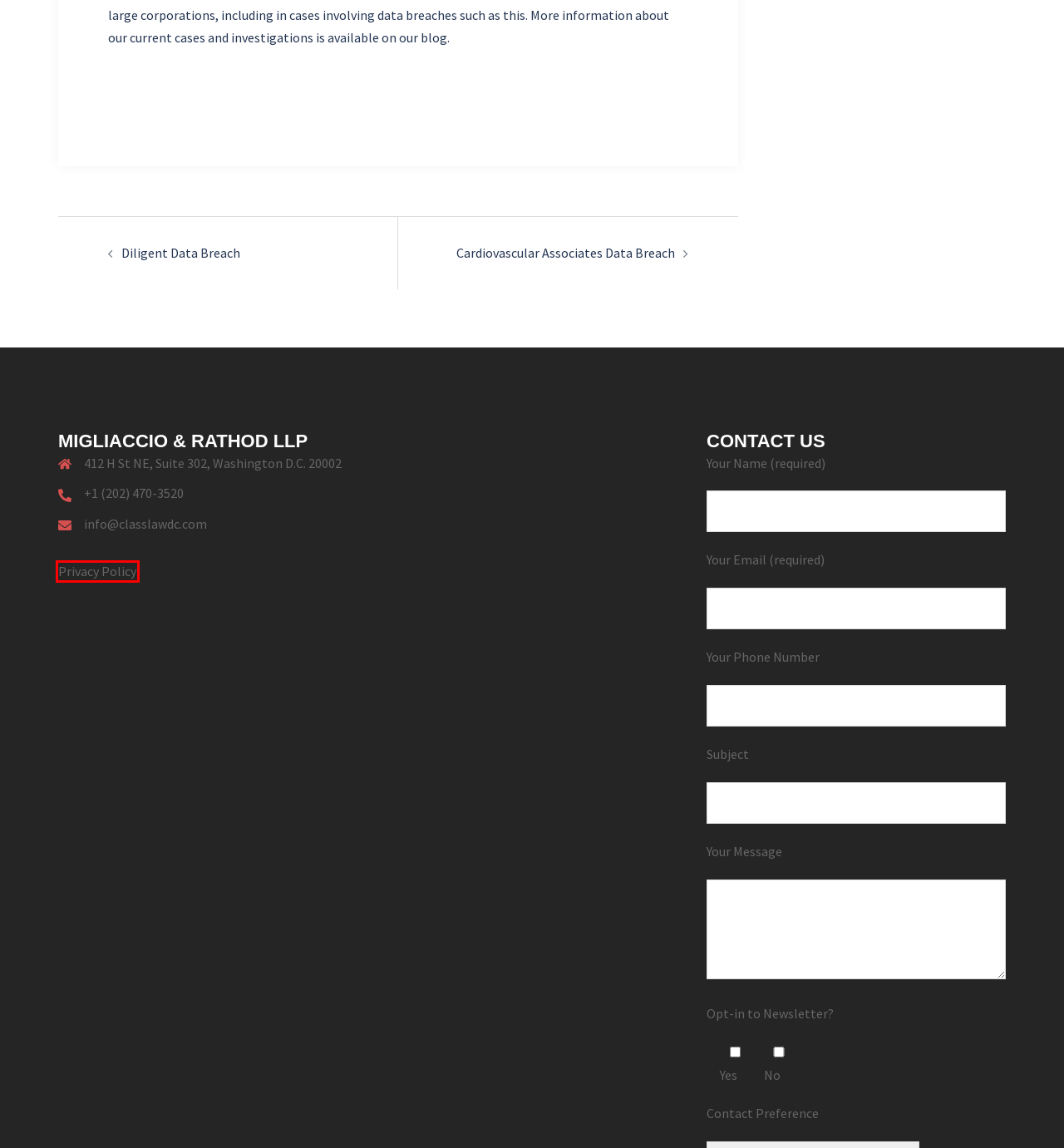A screenshot of a webpage is provided, featuring a red bounding box around a specific UI element. Identify the webpage description that most accurately reflects the new webpage after interacting with the selected element. Here are the candidates:
A. Contact Us | Migliaccio & Rathod LLP
B. Disclaimer/Privacy Policy | Migliaccio & Rathod LLP
C. Our Team | Migliaccio & Rathod LLP
D. Cardiovascular Associates Data Breach - M&R LLP
E. Diligent Data Breach - Migliaccio & Rathod LLP
F. Data Breach - Class Action Attorneys - Migliaccio & Rathod LLP
G. Bruno Ortega | Migliaccio & Rathod LLP
H. Class Action Investigations & Lawsuit Cases - Blog

B